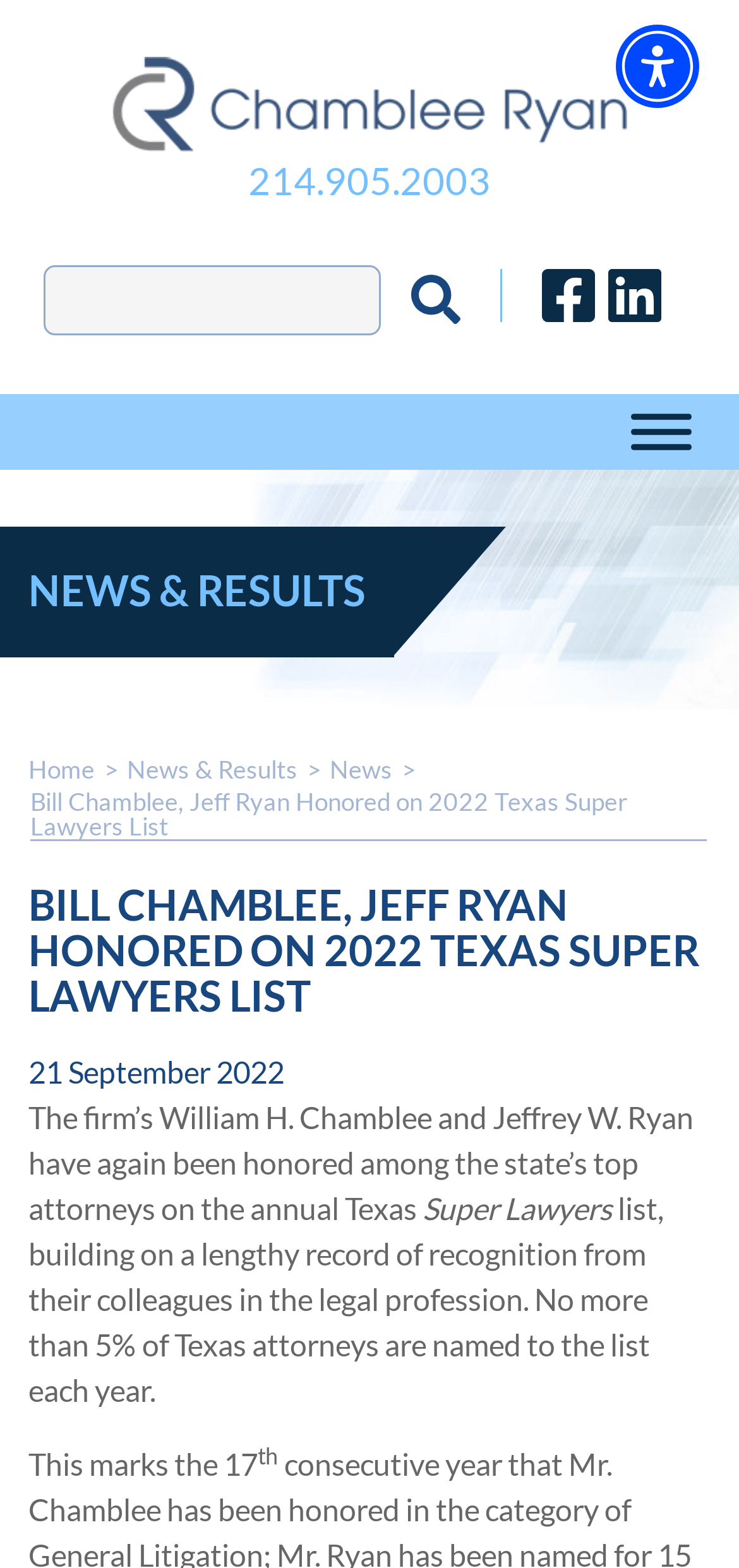Answer the question below in one word or phrase:
What is the name of the law firm?

Chamblee Ryan